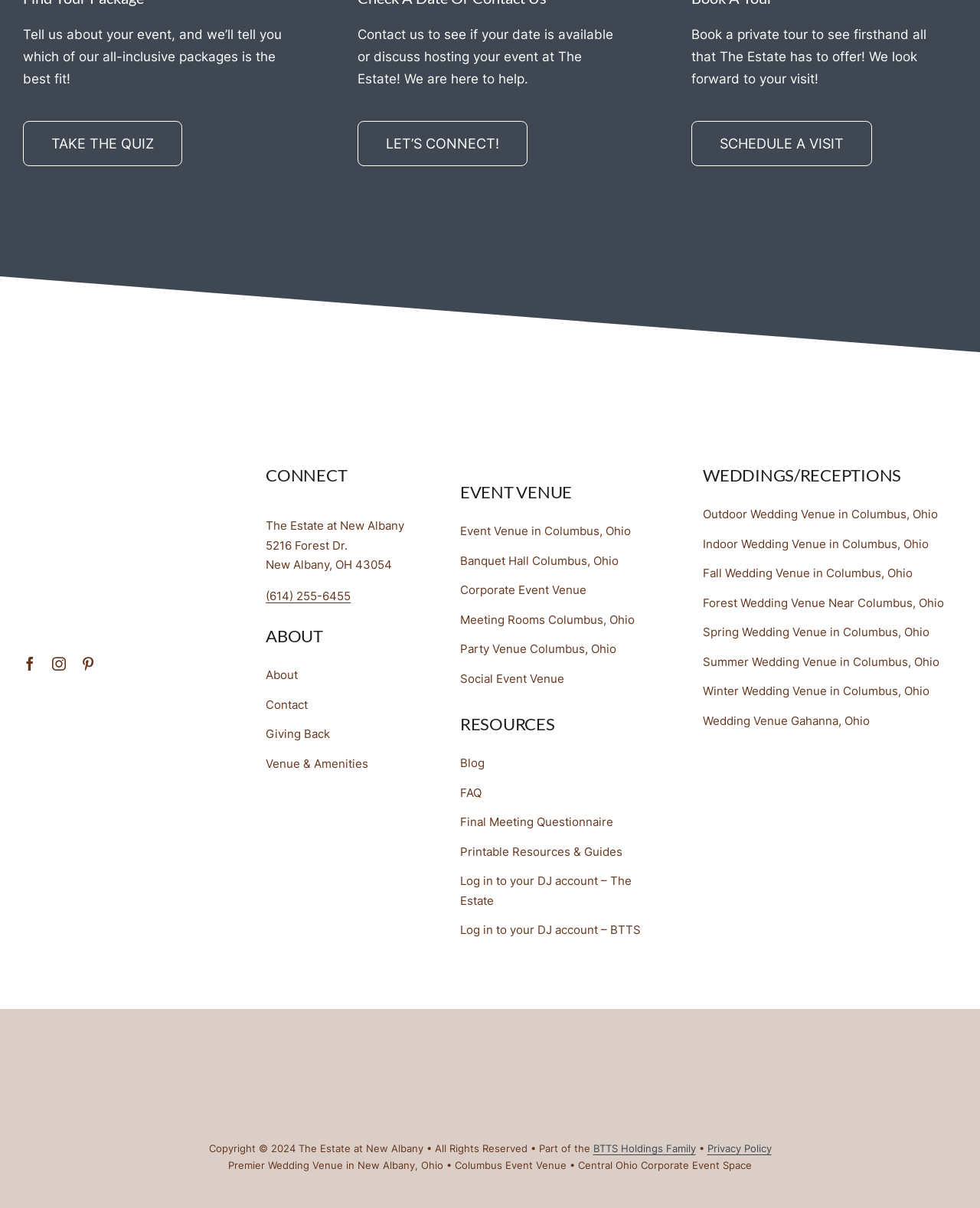Find the bounding box coordinates of the element to click in order to complete the given instruction: "Go to About page."

None